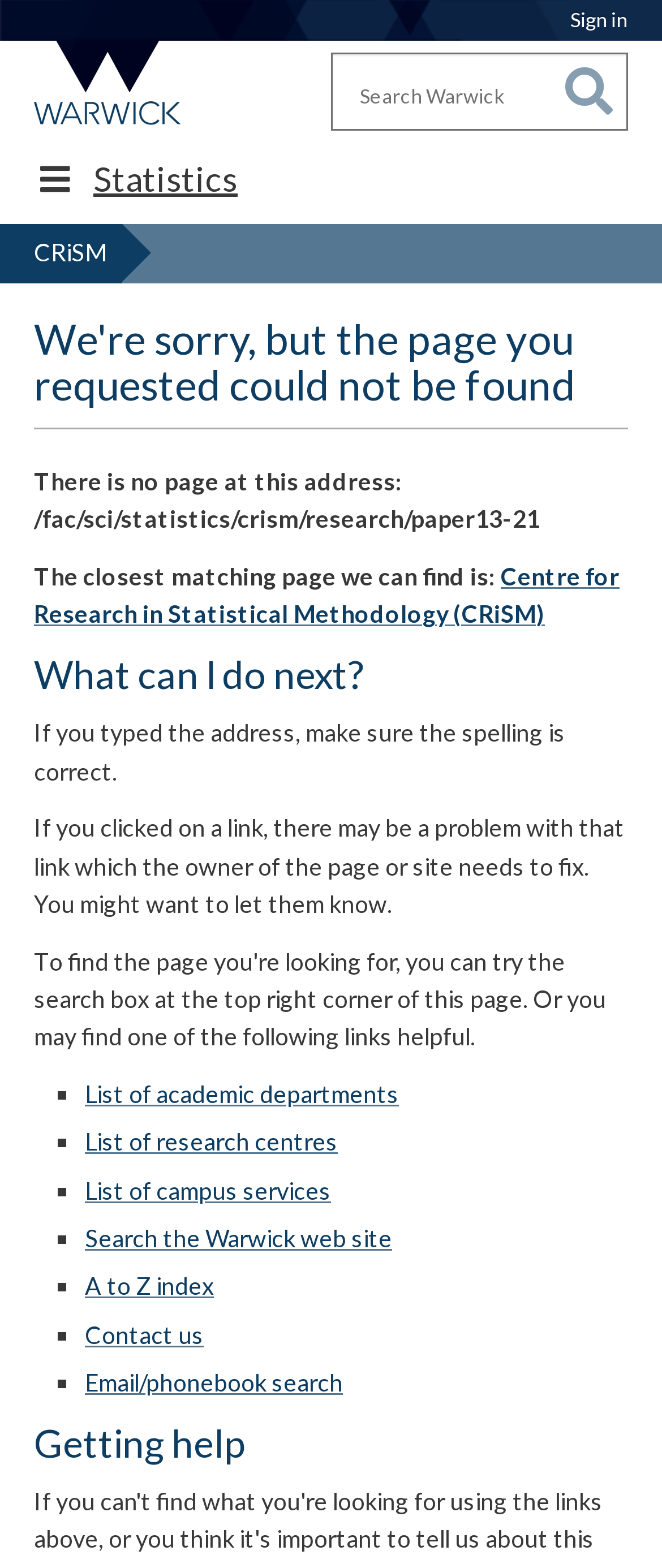Please identify the bounding box coordinates of the element I need to click to follow this instruction: "Search Warwick".

[0.5, 0.034, 0.949, 0.083]